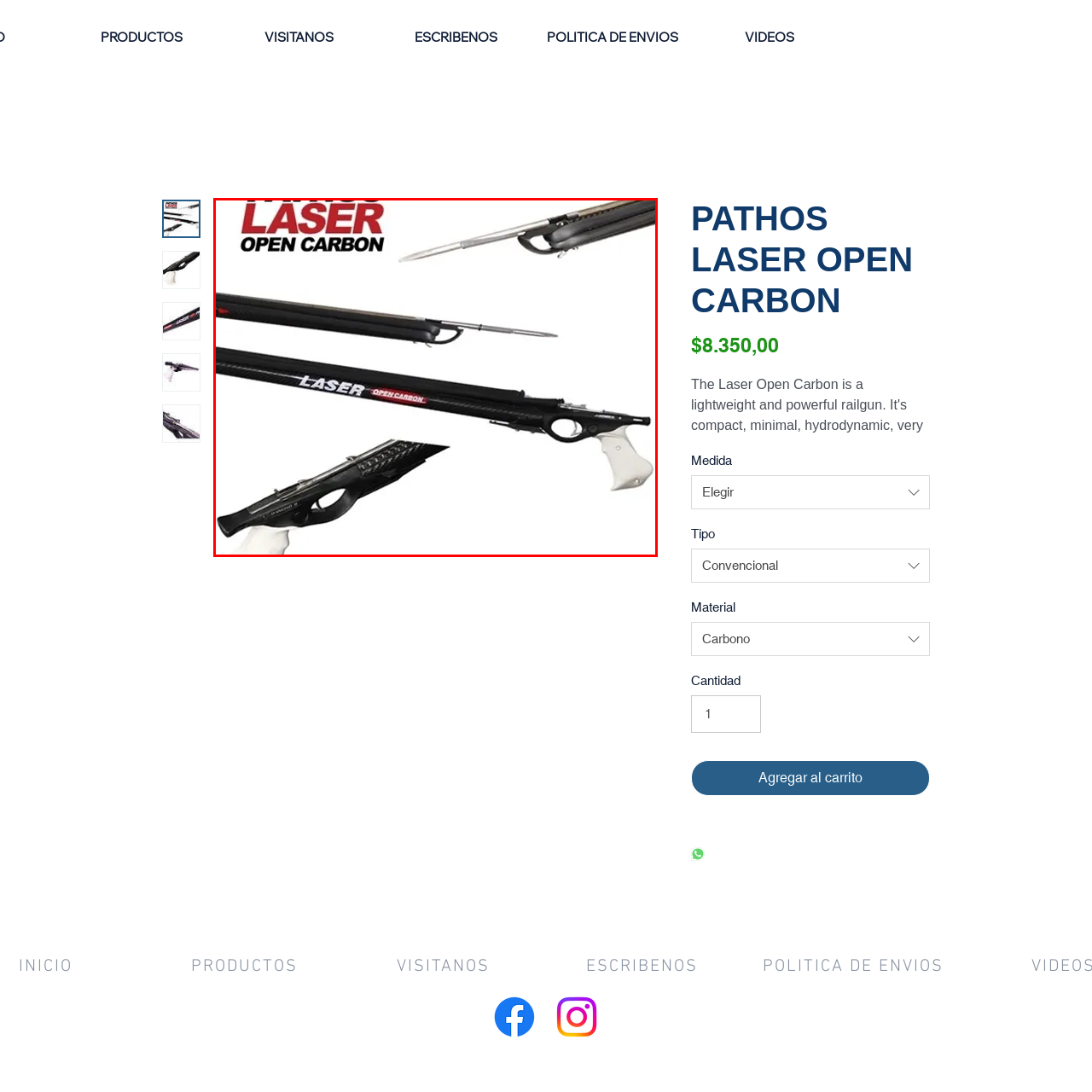Examine the section enclosed by the red box and give a brief answer to the question: Who is the target audience for this speargun?

amateur and professional